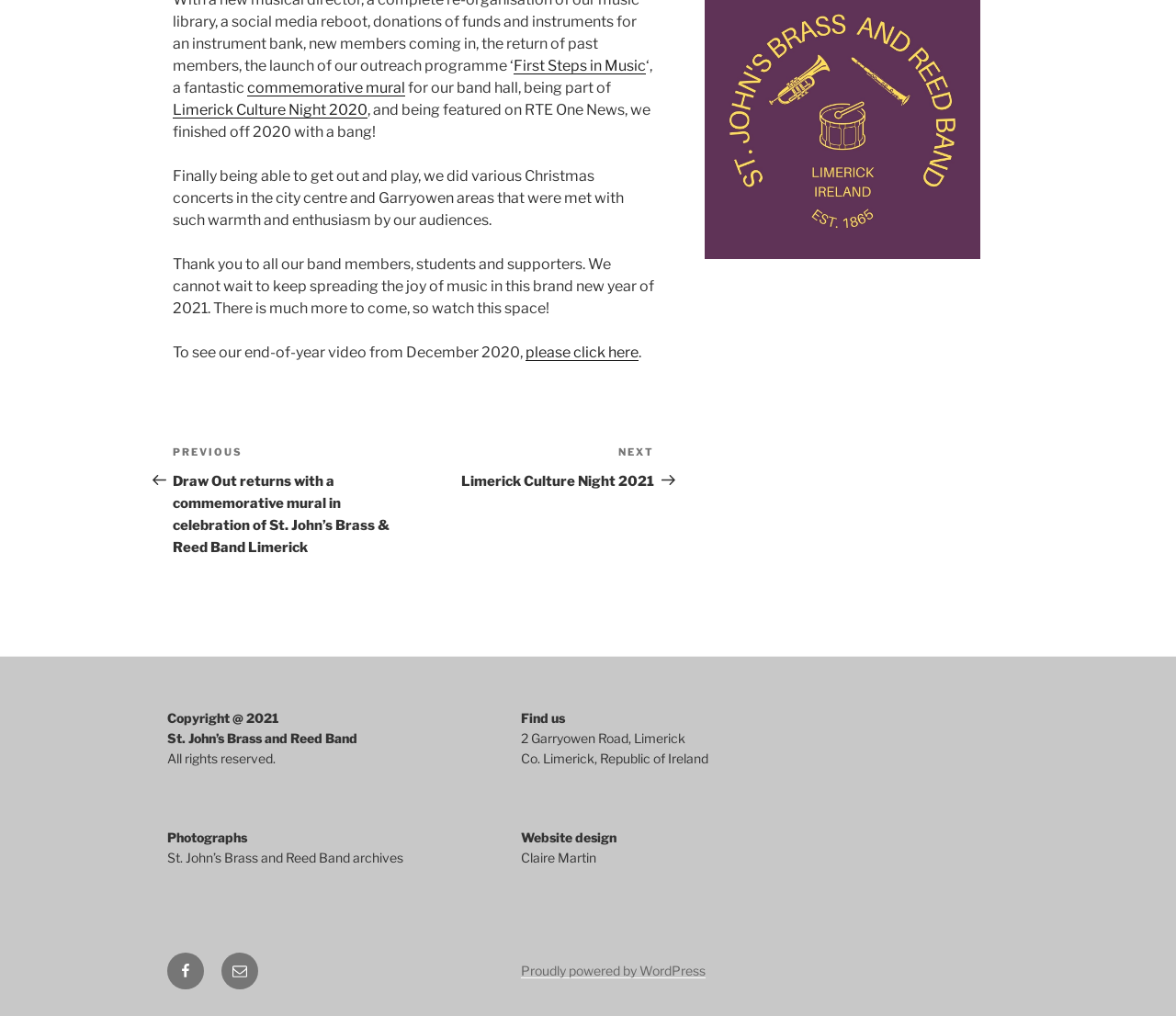Provide your answer in one word or a succinct phrase for the question: 
Where is the band located?

Limerick, Republic of Ireland